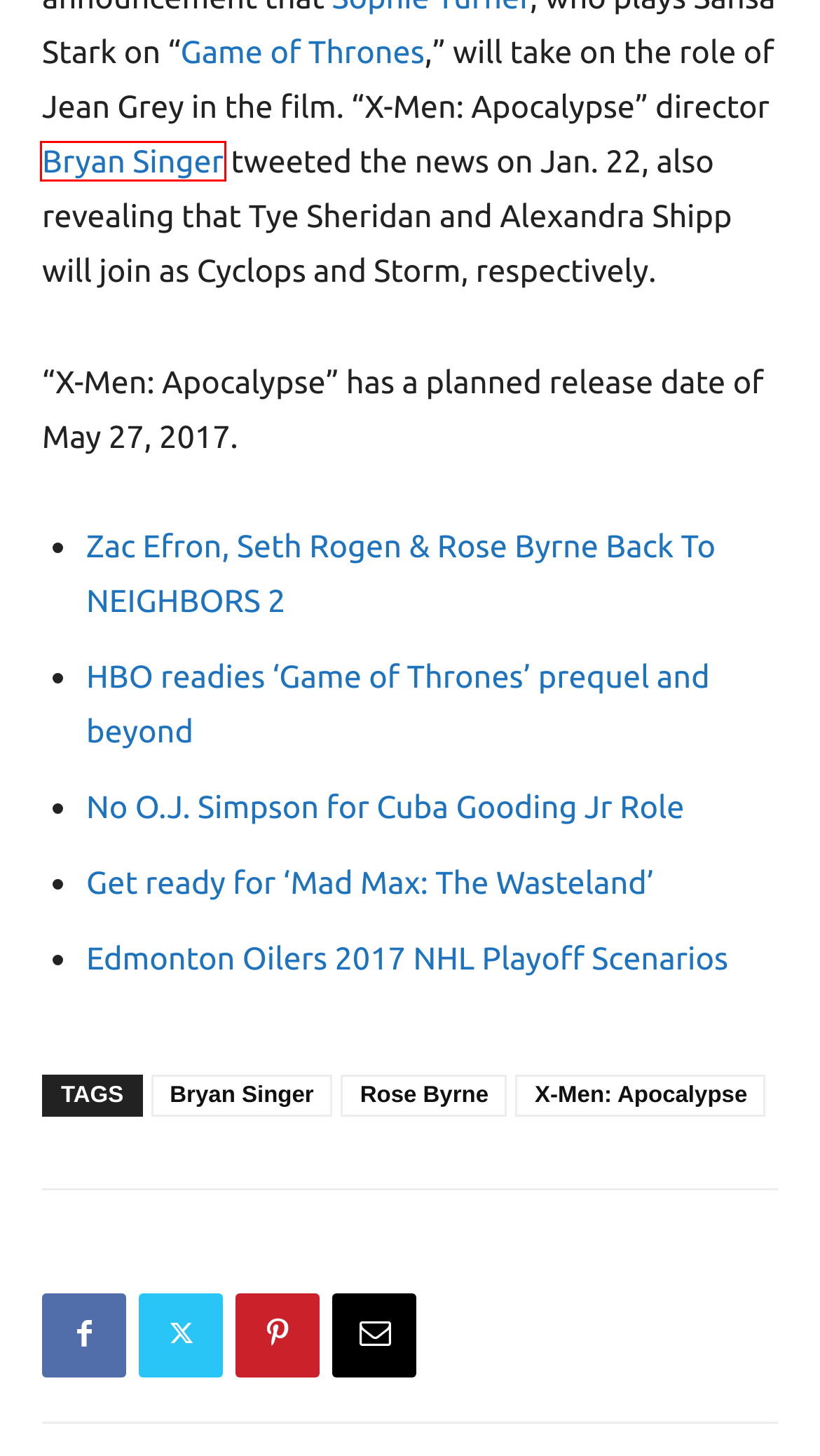Examine the screenshot of a webpage with a red bounding box around a UI element. Select the most accurate webpage description that corresponds to the new page after clicking the highlighted element. Here are the choices:
A. Game of Thrones Archives - Movie TV Tech Geeks News
B. Bryan Singer Archives - Movie TV Tech Geeks News
C. X-Men: Apocalypse Archives - Movie TV Tech Geeks News
D. HBO readies 'Game of Thrones' prequel and beyond - Movie TV Tech Geeks News
E. Get ready for 'Mad Max: The Wasteland' - Movie TV Tech Geeks News
F. No O.J. Simpson for Cuba Gooding Jr Role - Movie TV Tech Geeks News
G. Zac Efron, Seth Rogen & Rose Byrne Back To NEIGHBORS 2 - Movie TV Tech Geeks News
H. Rose Byrne Archives - Movie TV Tech Geeks News

B